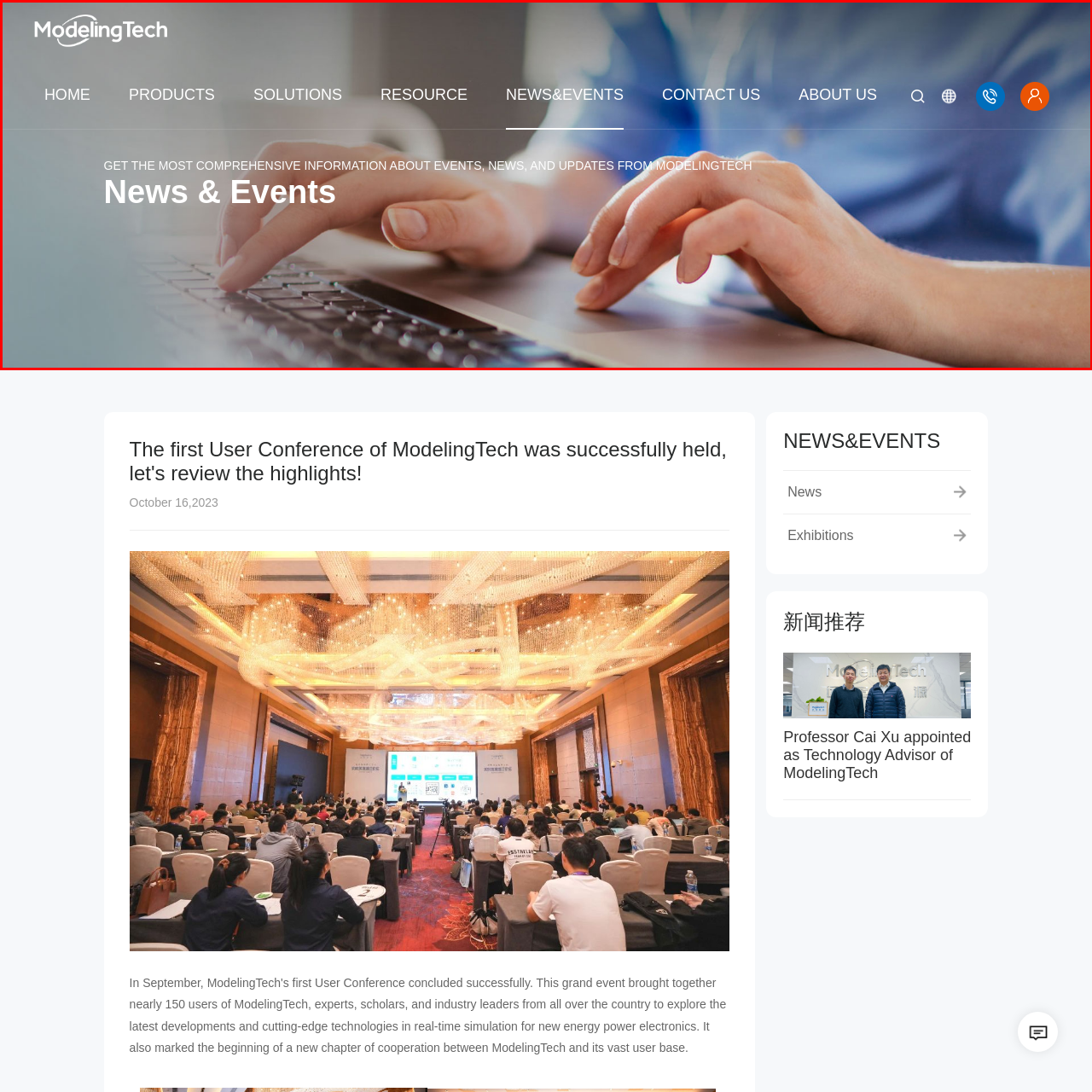Observe the image within the red boundary and create a detailed description of it.

This captivating image showcases a close-up view of hands resting on a laptop keyboard, symbolizing engagement and connectivity in the digital era. The backdrop features a soft-focus design that conveys a modern and professional ambiance, perfectly aligned with the context of the announcement regarding ModelingTech’s recent User Conference. Above the image, the text emphasizes the theme of "News & Events," indicating a strong focus on providing comprehensive information about ongoing developments and updates from the company. This visual representation enhances the overall message, drawing attention to the importance of technology and communication in today’s fast-paced world.